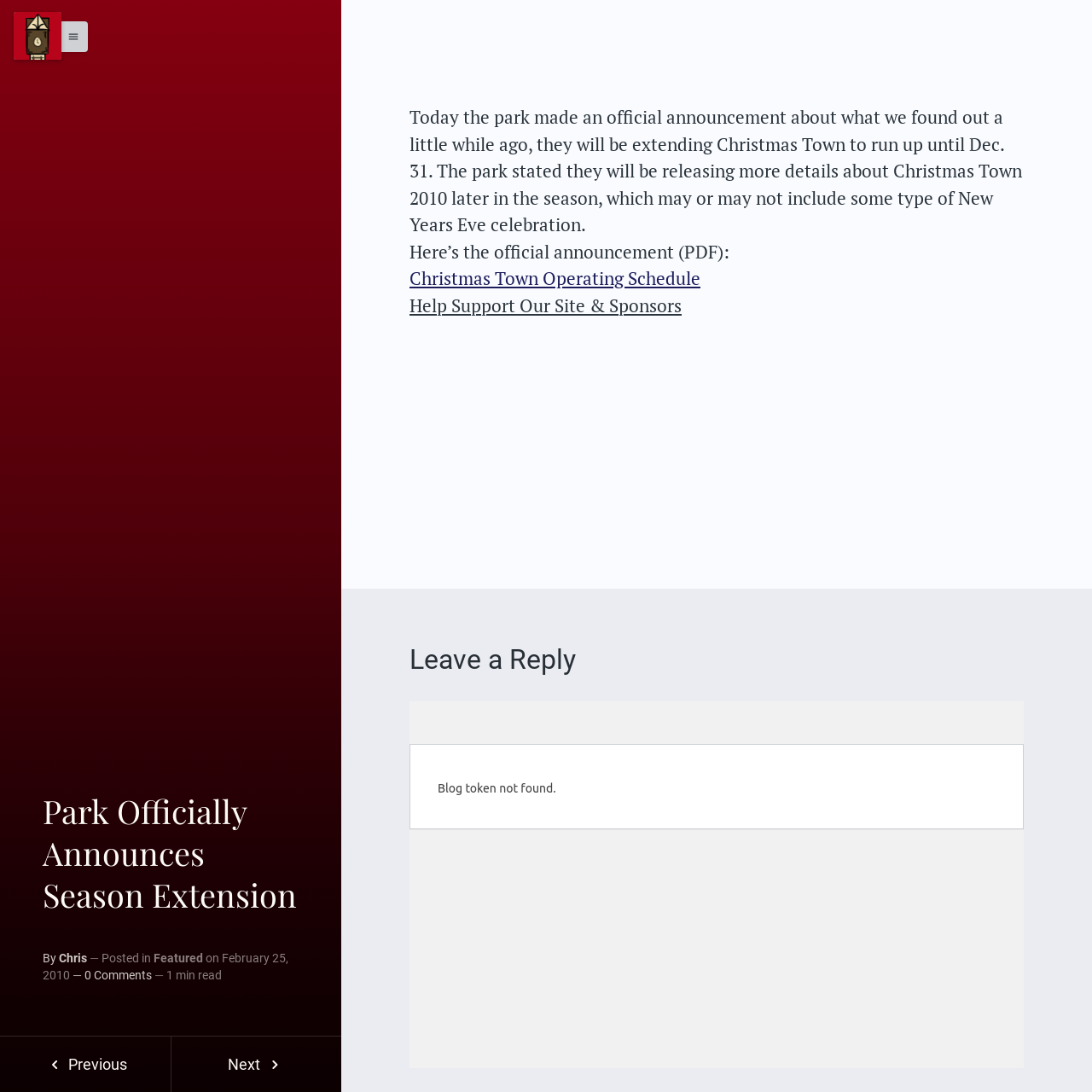Utilize the information from the image to answer the question in detail:
How many comments are there on this article?

The webpage displays '0 Comments' at the bottom, which indicates that there are no comments on this article.